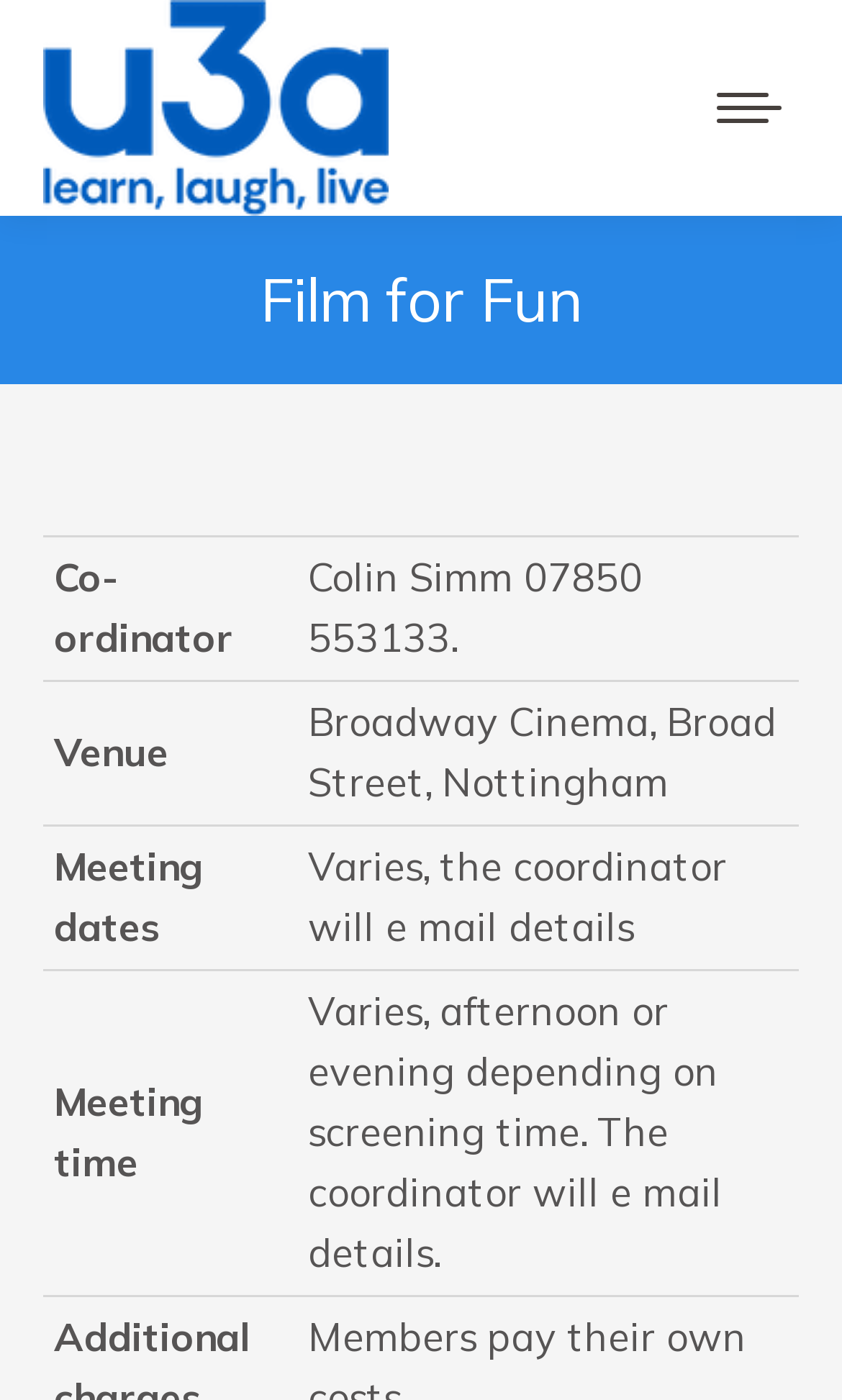What is the name of the U3A group?
Based on the image, please offer an in-depth response to the question.

I found the answer by looking at the link element with the text 'Burton Joyce U3A' which is located at the top of the page.